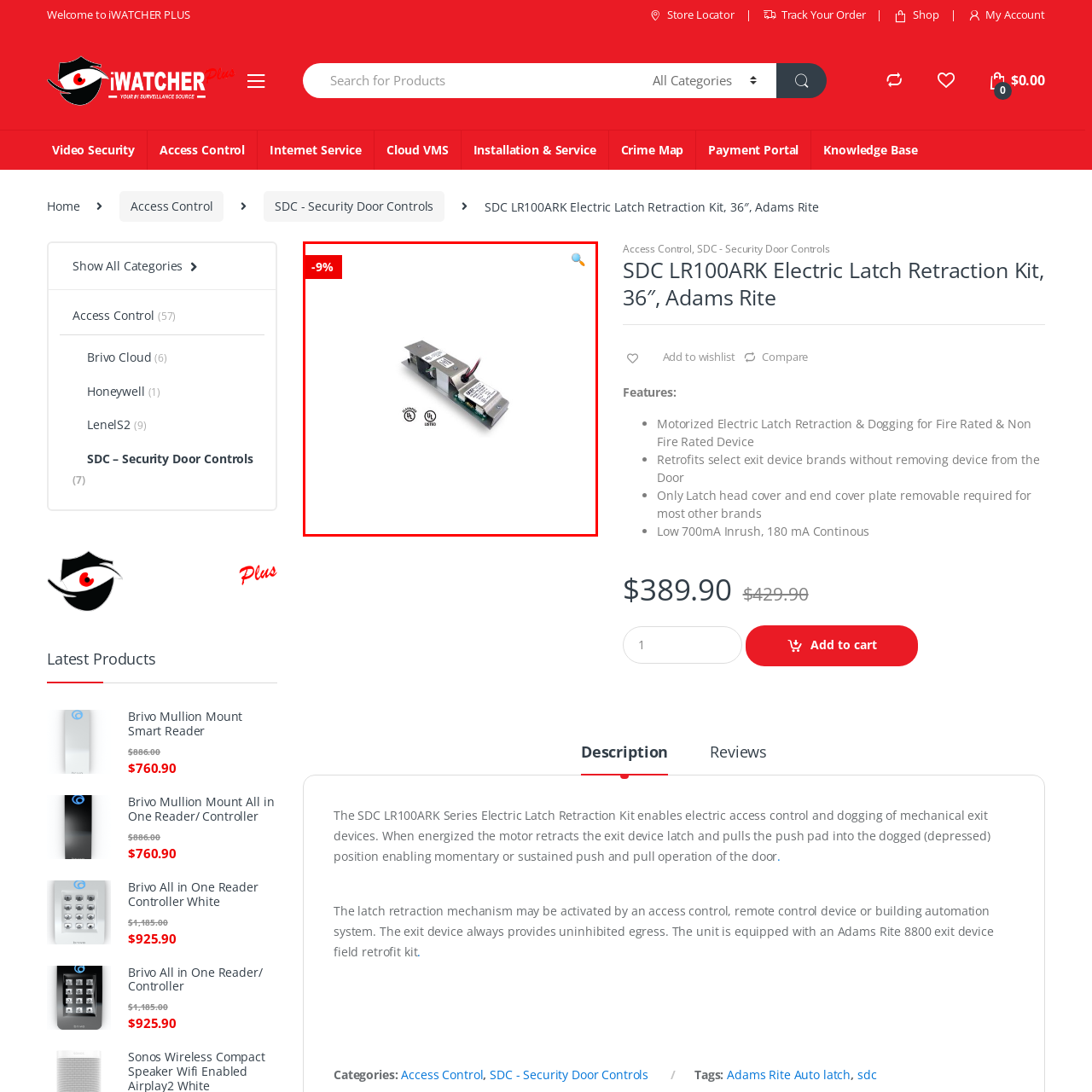Inspect the area marked by the red box and provide a short answer to the question: Is the kit compatible with fire-rated exit devices?

Yes